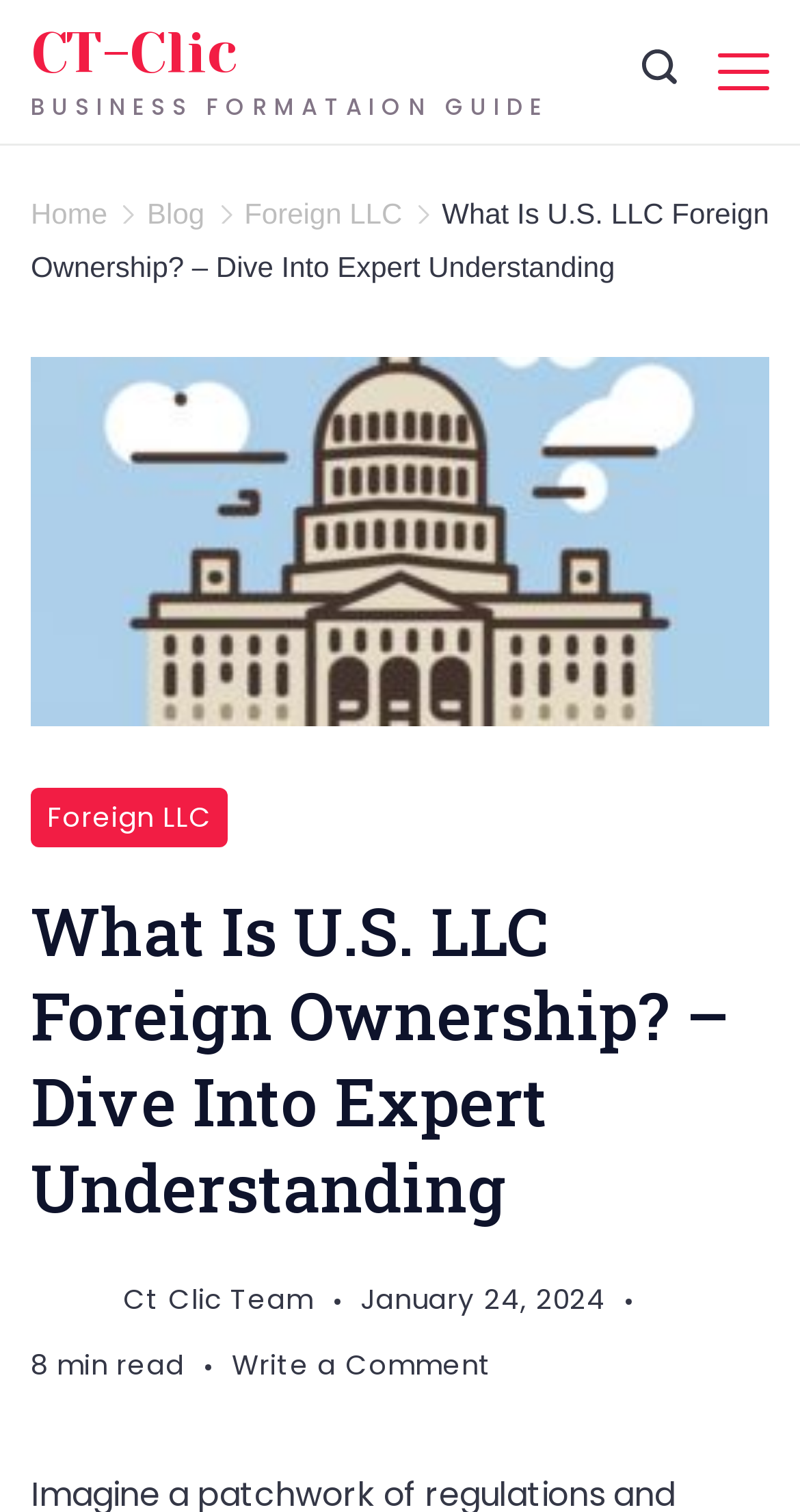What is the date of publication of this article?
Look at the image and provide a detailed response to the question.

The webpage contains a time element with a static text 'January 24, 2024' which indicates the date of publication of this article.